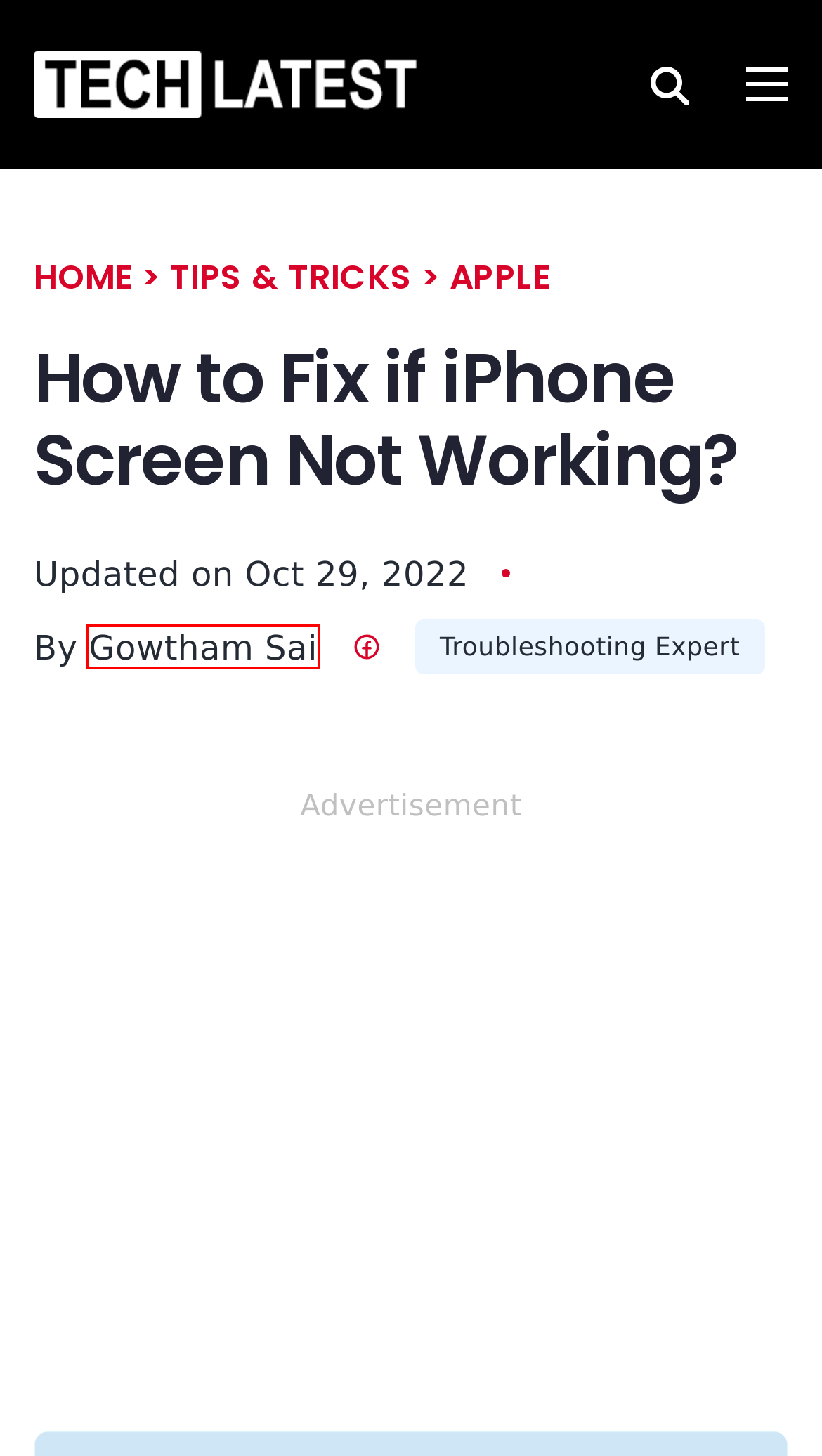Observe the screenshot of a webpage with a red bounding box highlighting an element. Choose the webpage description that accurately reflects the new page after the element within the bounding box is clicked. Here are the candidates:
A. Tips & Tricks Archives | TechLatest
B. Softwares Archives | TechLatest
C. Gowtham Sai, Author at TechLatest
D. Stories | TechLatest
E. How To Change Your Home Address On iPhone? | TechLatest
F. Tech Tips Archives | TechLatest
G. TechLatest | News, Guides, and How-Tos
H. Apple Archives | TechLatest

C